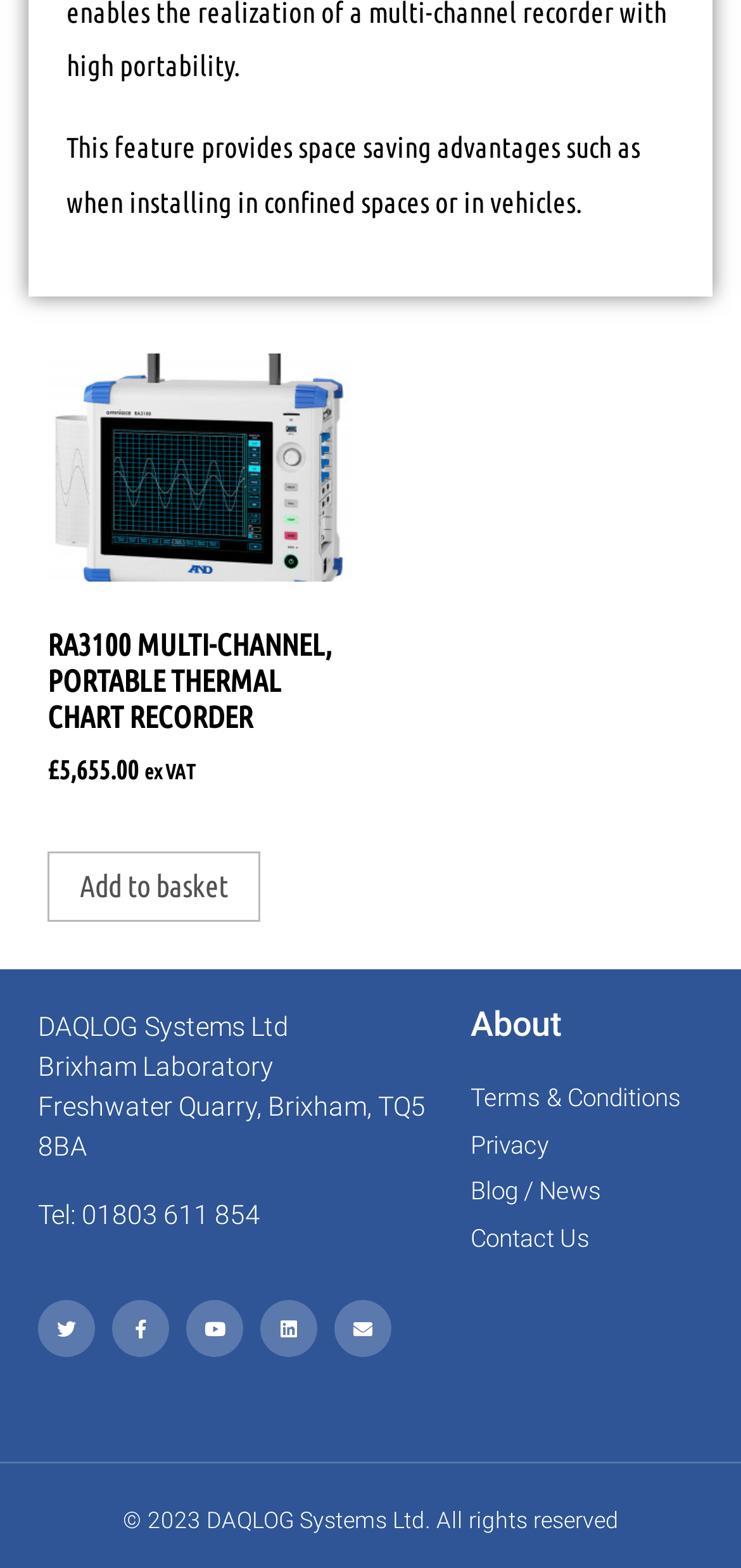Locate the bounding box coordinates of the element that should be clicked to fulfill the instruction: "Read Terms & Conditions".

[0.635, 0.689, 0.931, 0.712]